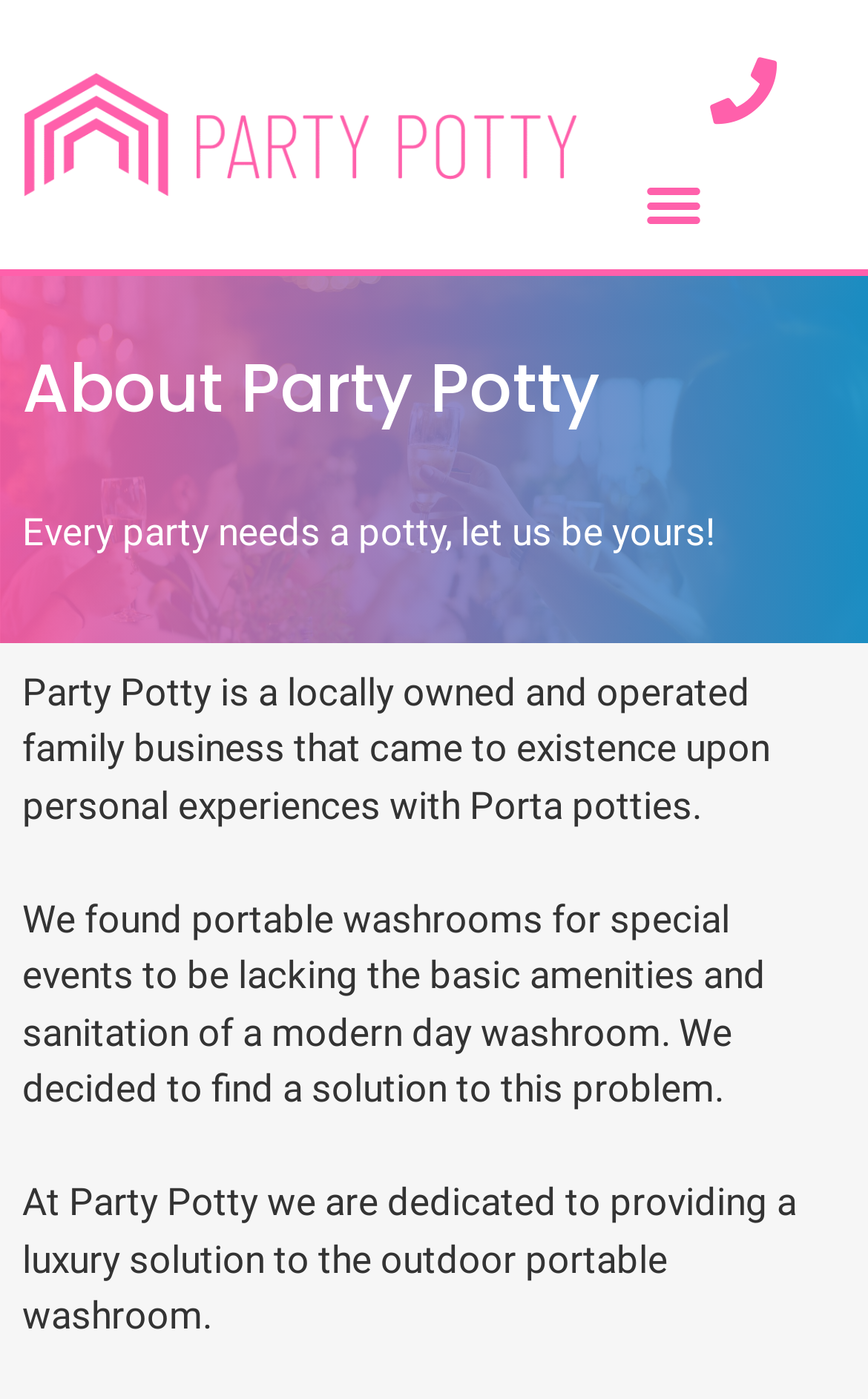Determine the bounding box coordinates of the UI element described by: "alt="Party Potty Logo"".

[0.026, 0.05, 0.667, 0.142]